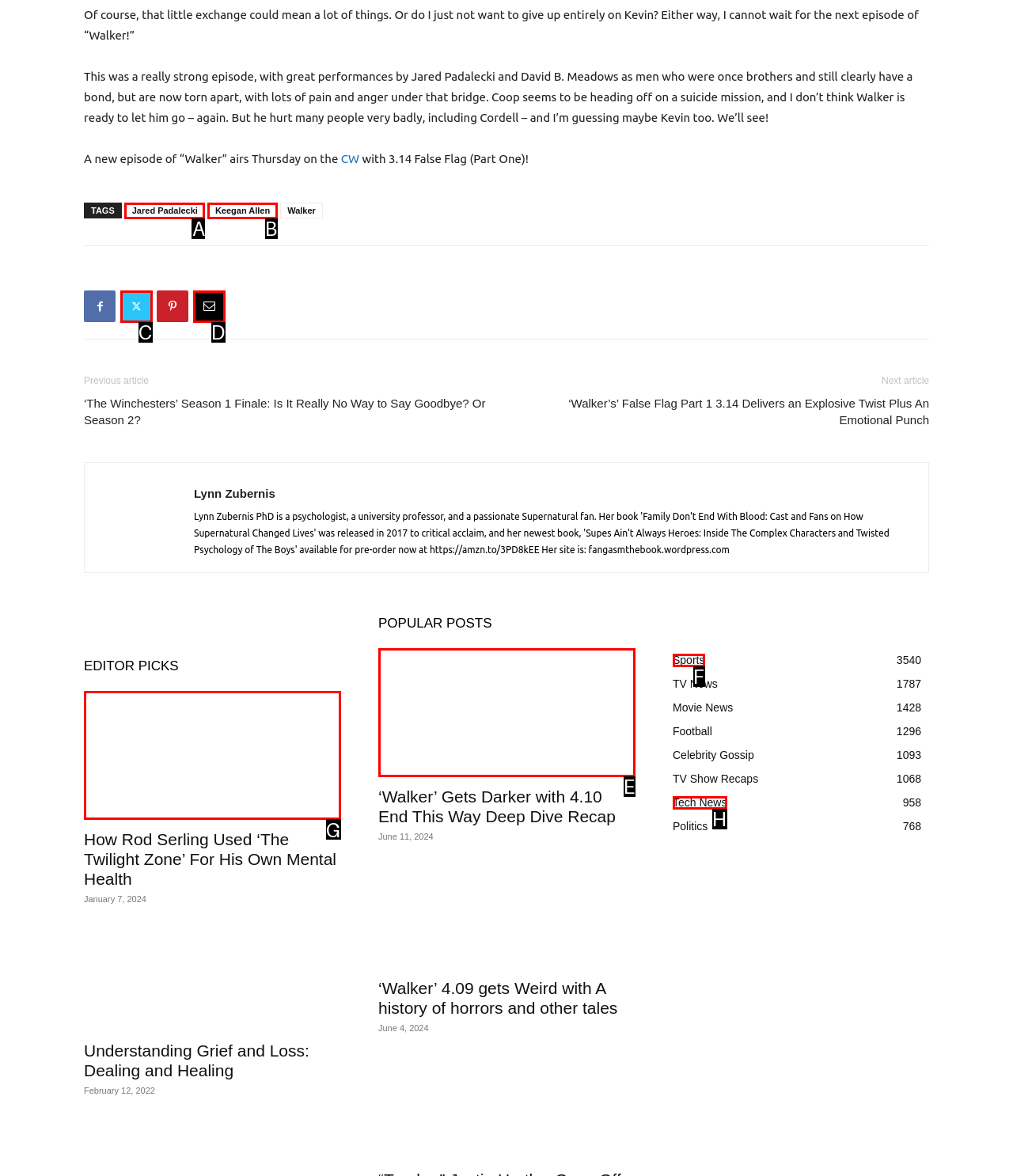Select the correct UI element to complete the task: Read the editor's pick about The Twilight Zone
Please provide the letter of the chosen option.

G